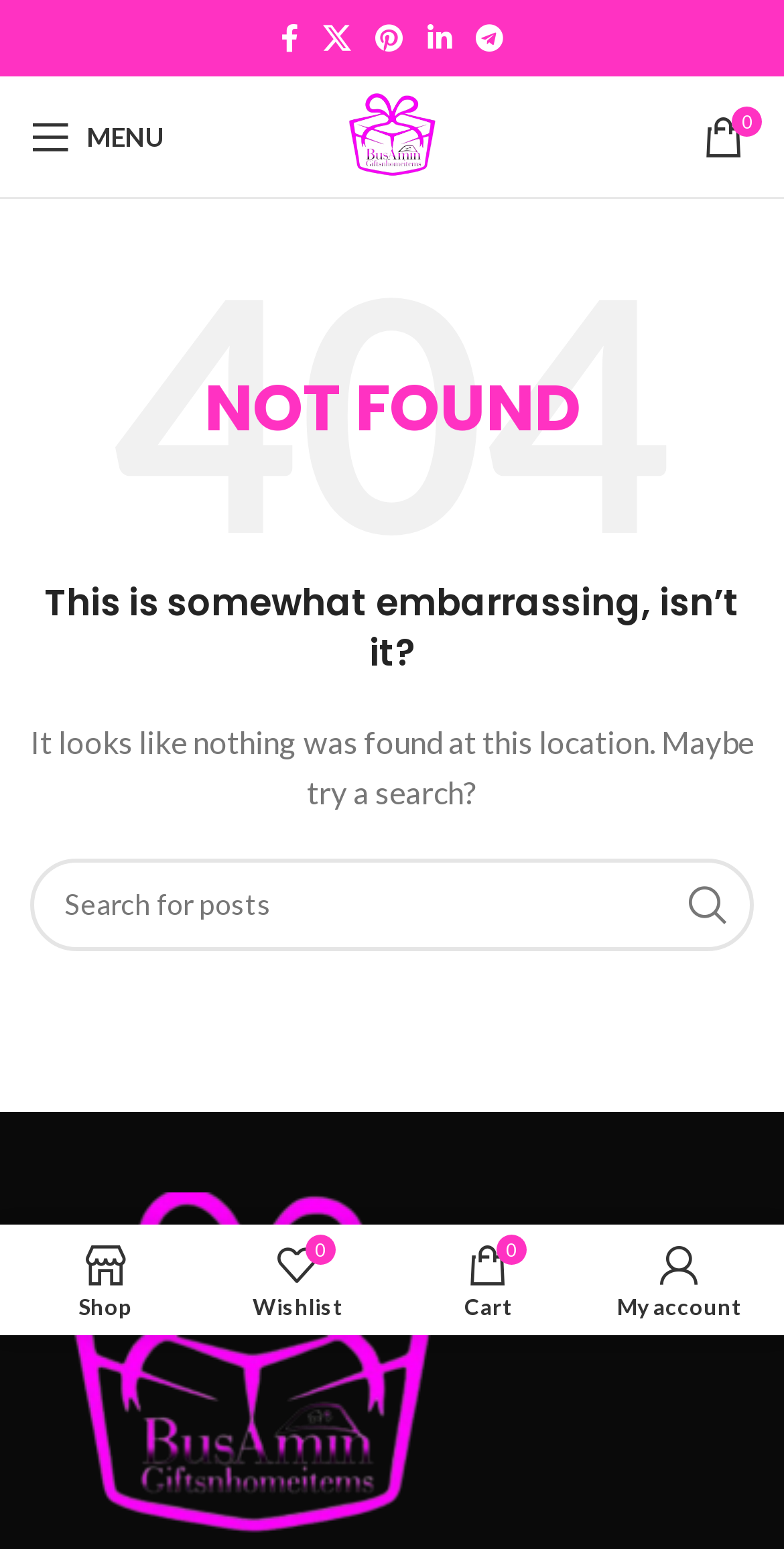Please analyze the image and provide a thorough answer to the question:
What is the social media platform with an 'X' logo?

I found the social media links at the top of the page, and one of them has an 'X' logo, which corresponds to the 'X social link' element.